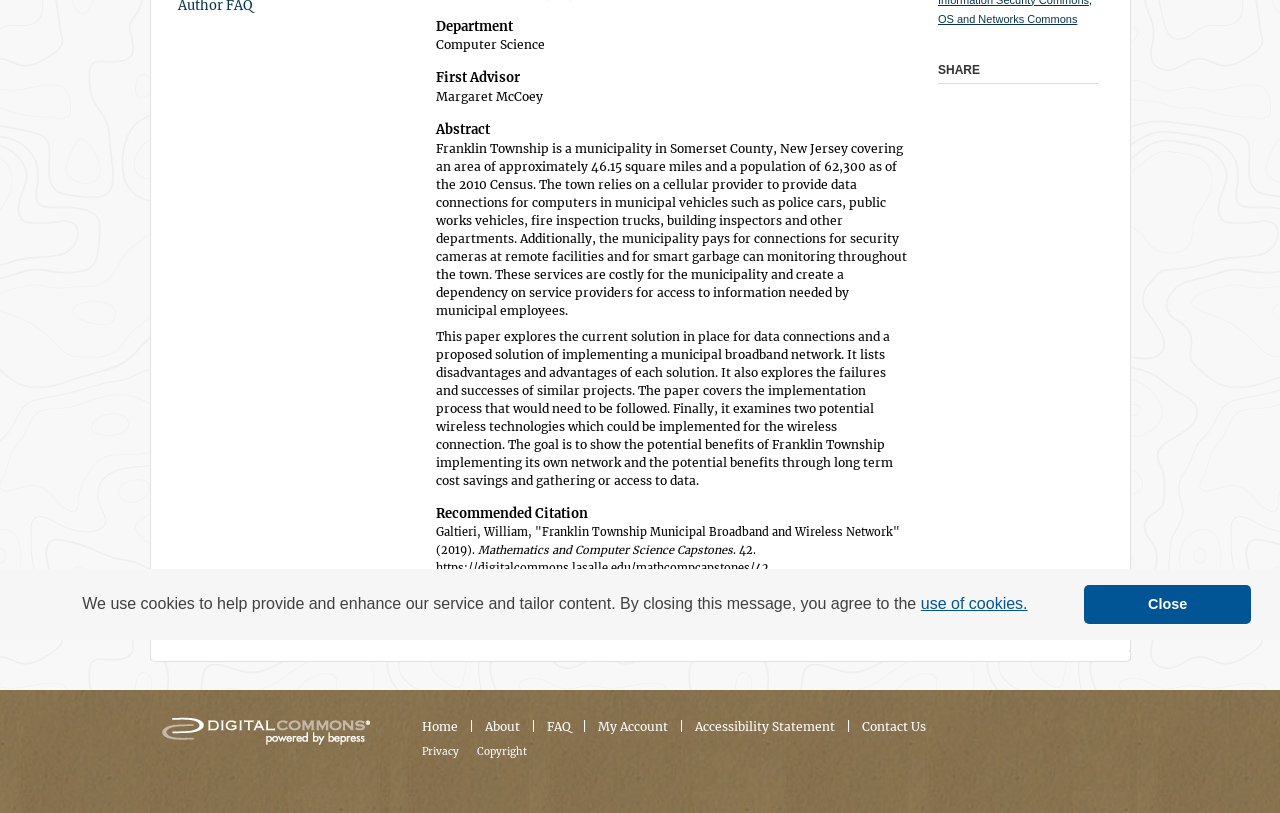Locate the bounding box of the UI element described by: "Contact Us" in the given webpage screenshot.

[0.673, 0.885, 0.723, 0.903]